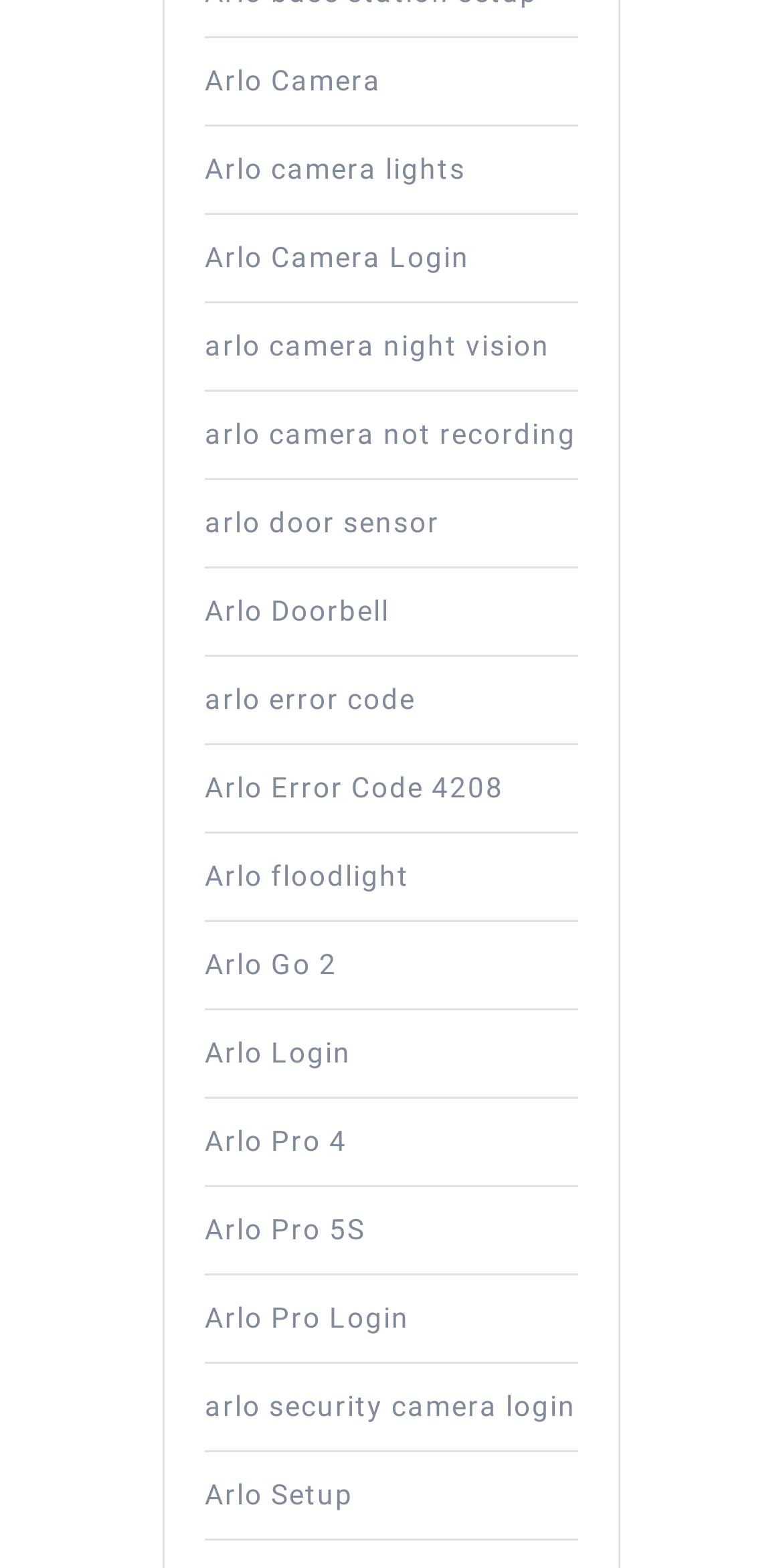Please provide a one-word or phrase answer to the question: 
What is the feature of the Arlo floodlight?

Lighting